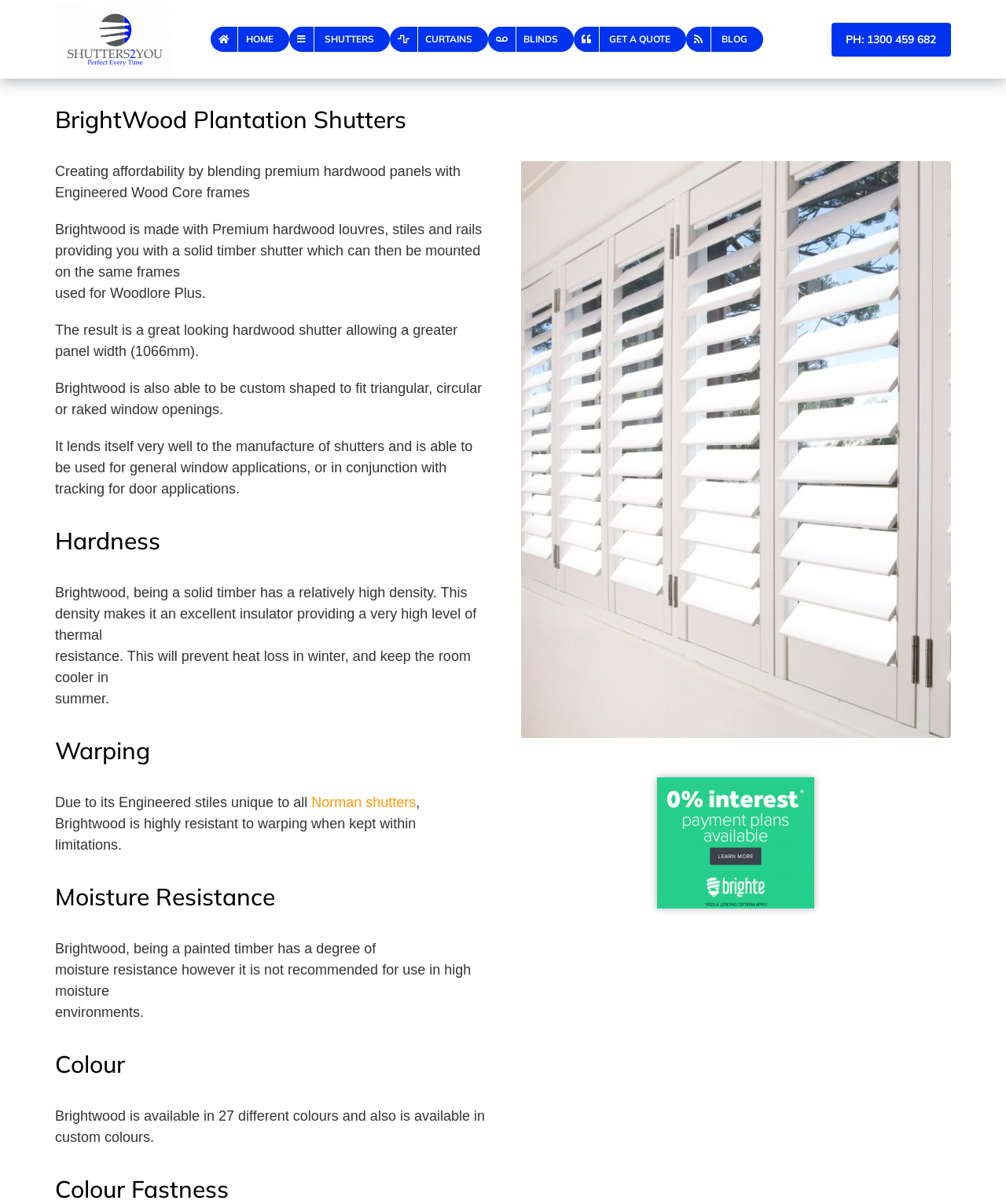Locate the bounding box coordinates of the element that should be clicked to execute the following instruction: "Click the Shutters2You Logo".

[0.055, 0.002, 0.173, 0.015]